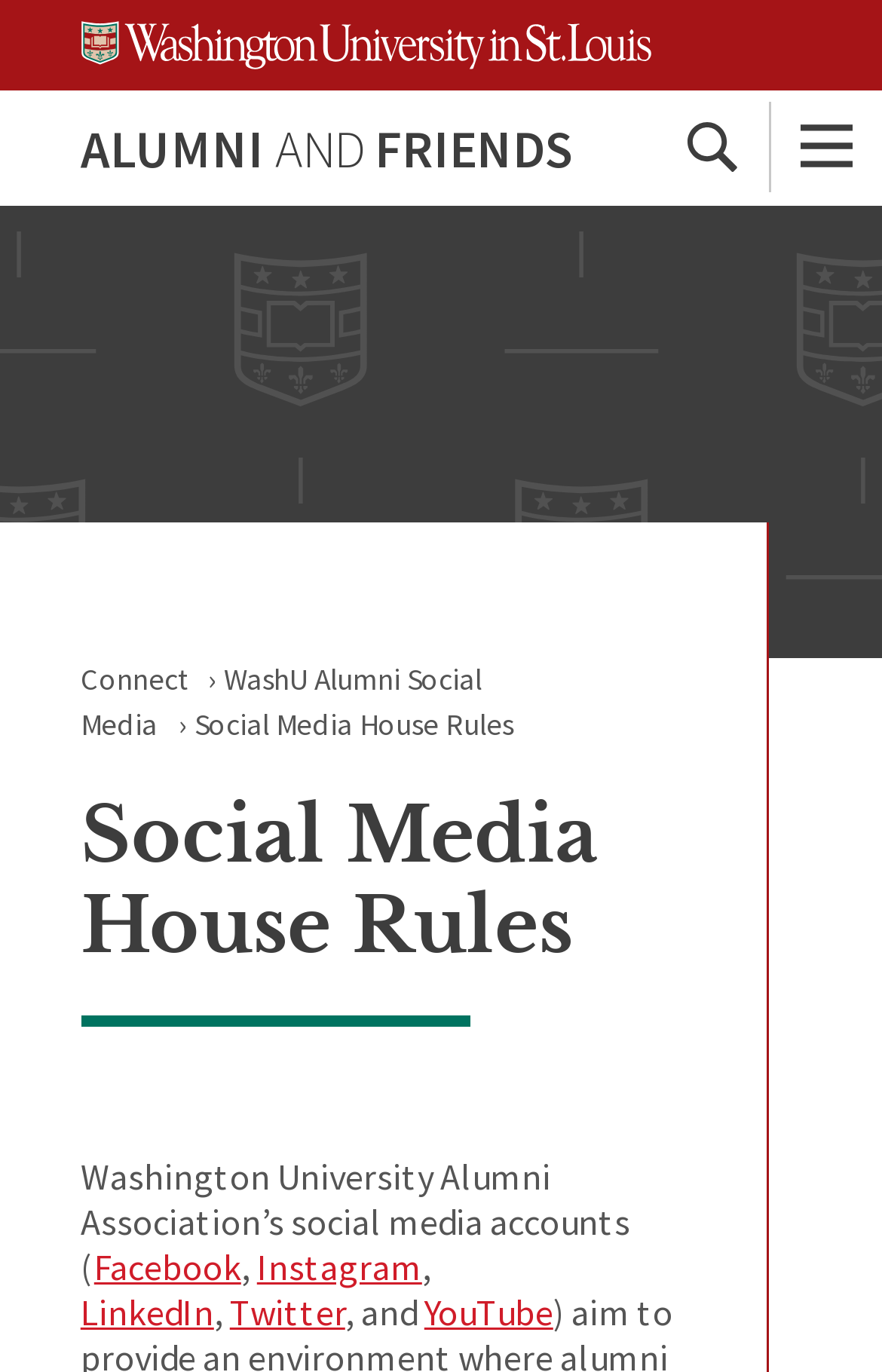Provide the bounding box coordinates for the UI element described in this sentence: "WashU Alumni Social Media". The coordinates should be four float values between 0 and 1, i.e., [left, top, right, bottom].

[0.091, 0.481, 0.546, 0.543]